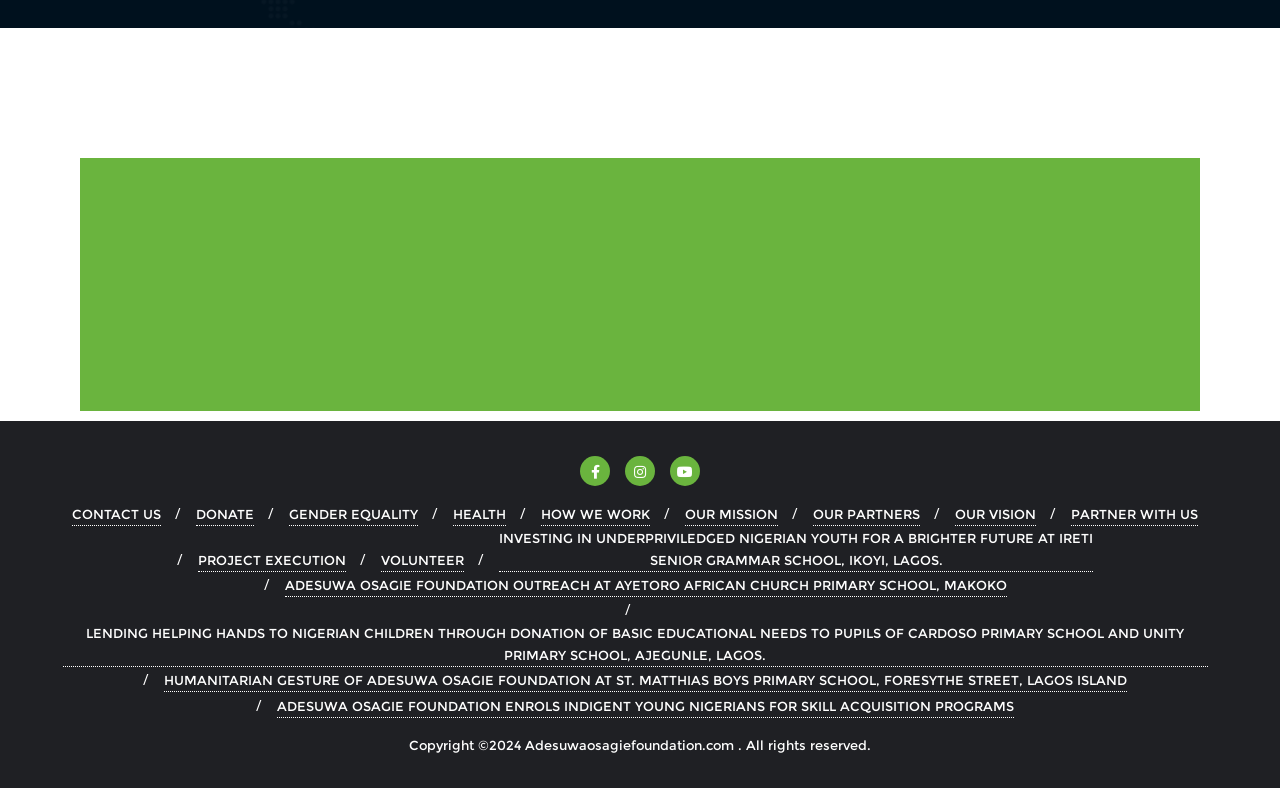How many paragraphs of text are on the webpage?
Answer the question with just one word or phrase using the image.

5